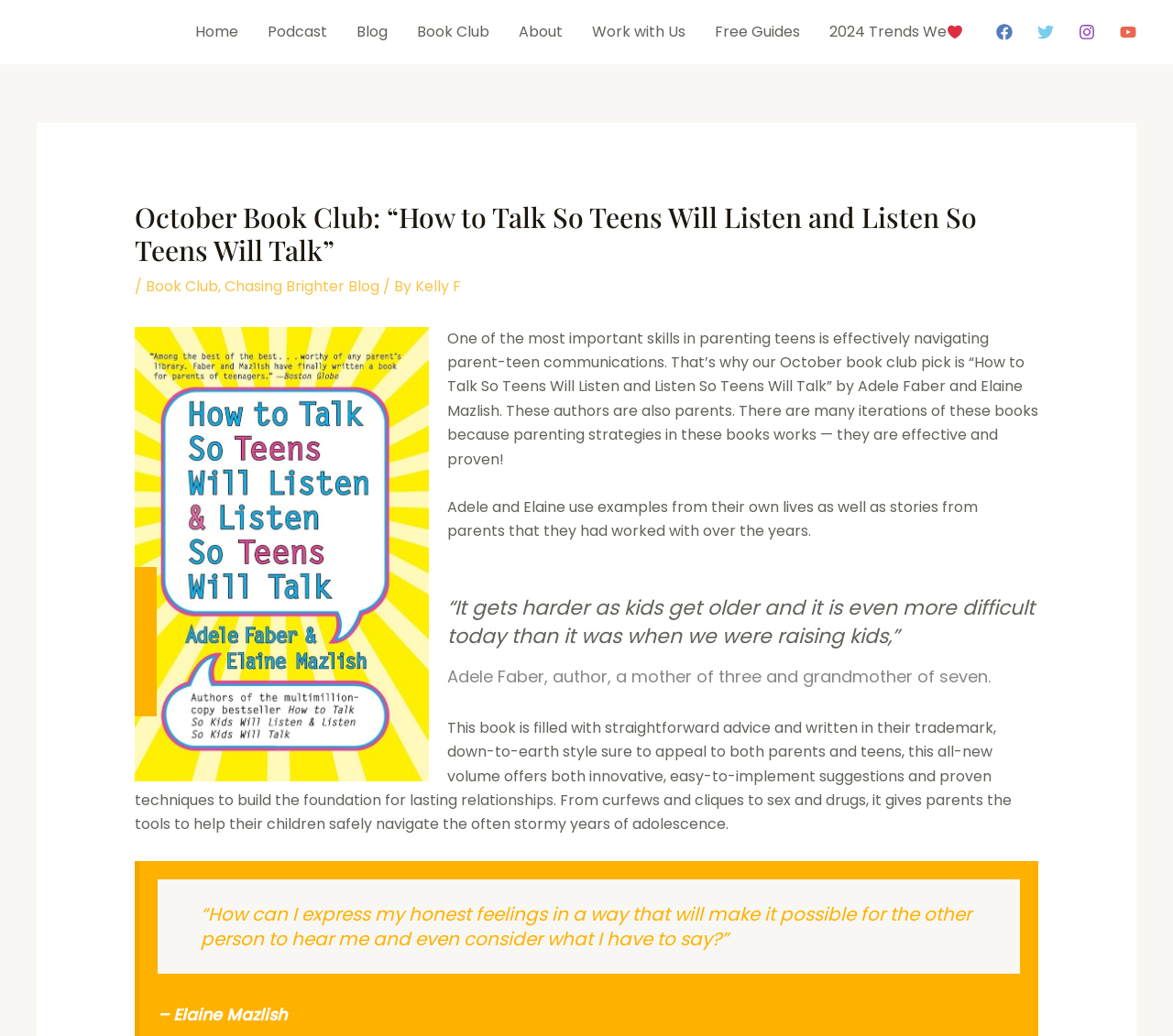Extract the primary headline from the webpage and present its text.

October Book Club: “How to Talk So Teens Will Listen and Listen So Teens Will Talk”